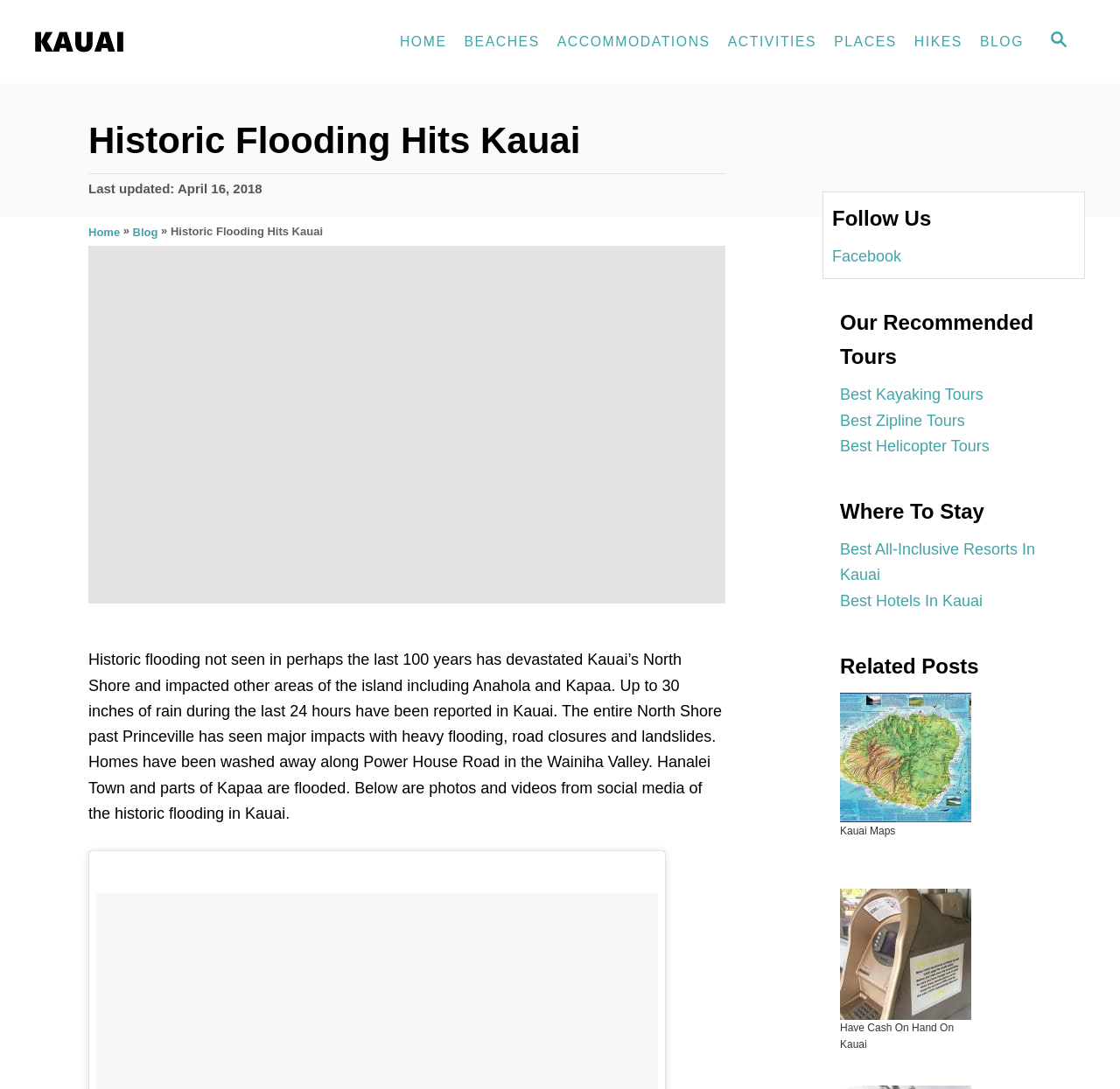Identify the bounding box coordinates necessary to click and complete the given instruction: "Follow on Facebook".

[0.743, 0.227, 0.805, 0.243]